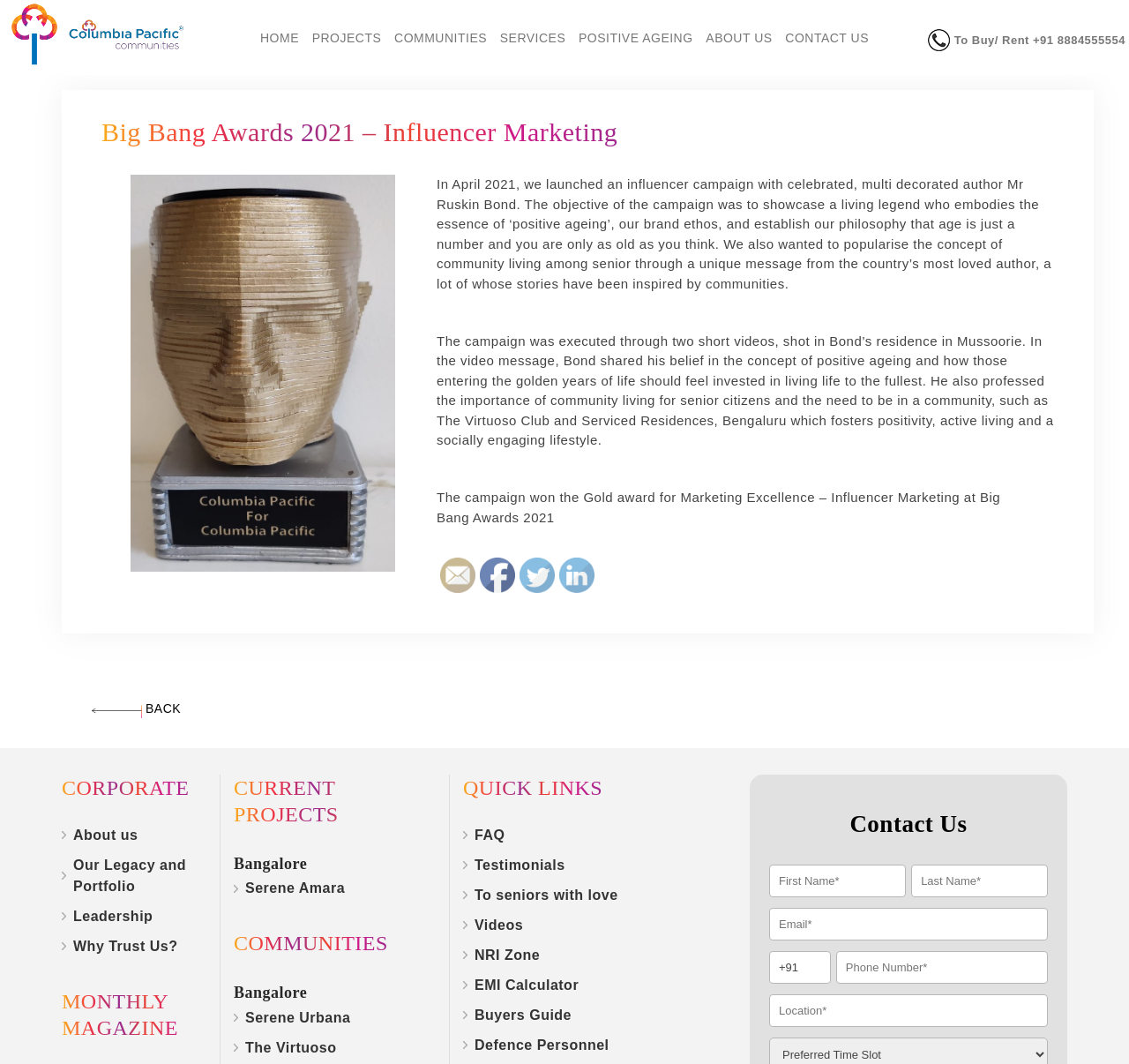What is the name of the author who participated in the campaign?
Please answer using one word or phrase, based on the screenshot.

Ruskin Bond